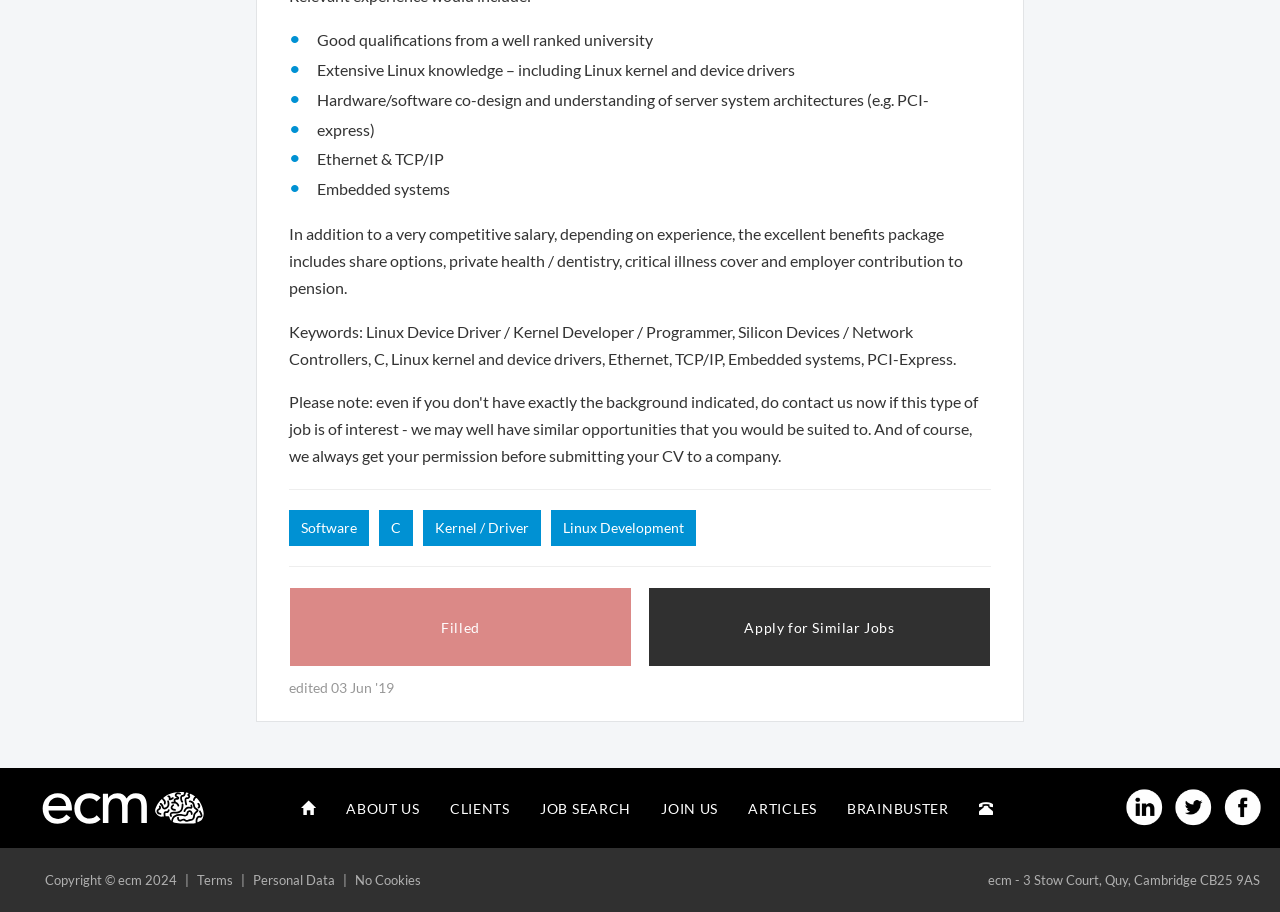Analyze the image and answer the question with as much detail as possible: 
What is the company's address?

The webpage provides the company's address, which is 3 Stow Court, Quy, Cambridge CB25 9AS, as mentioned at the bottom of the page.